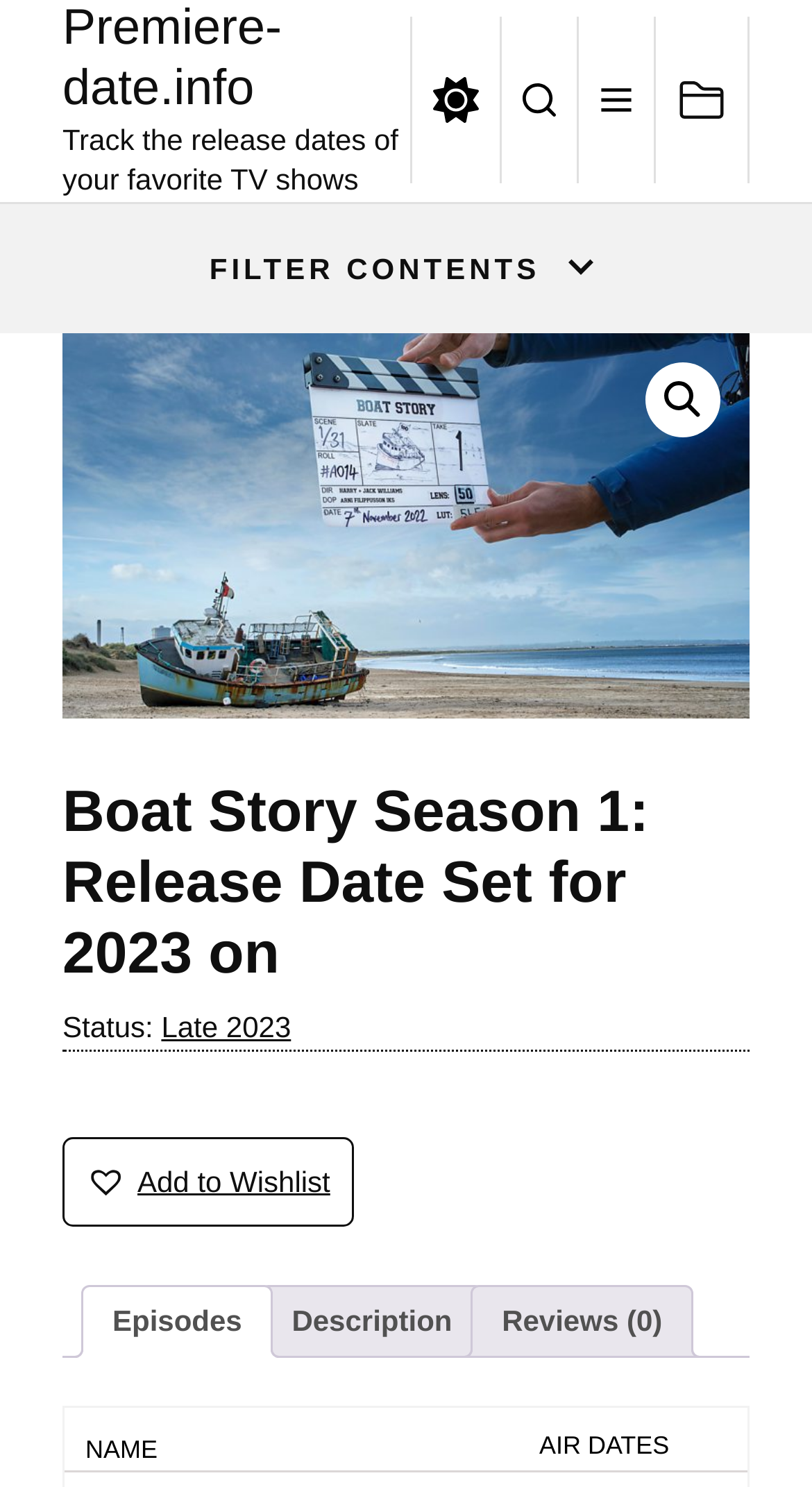Please identify the primary heading of the webpage and give its text content.

Boat Story Season 1: Release Date Set for 2023 on